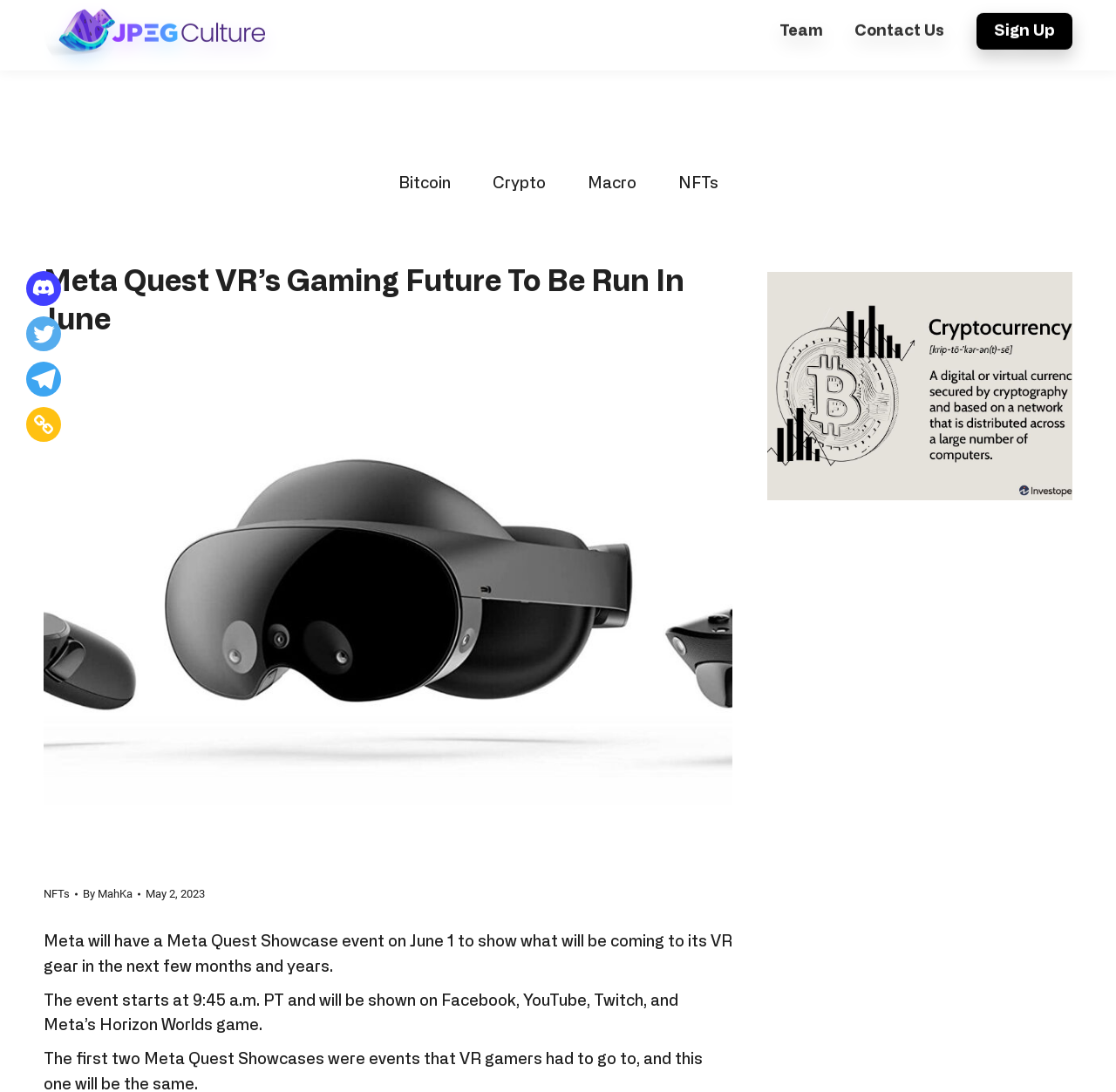Please identify the bounding box coordinates of the area that needs to be clicked to follow this instruction: "Read the article by MahKa".

[0.074, 0.811, 0.126, 0.826]